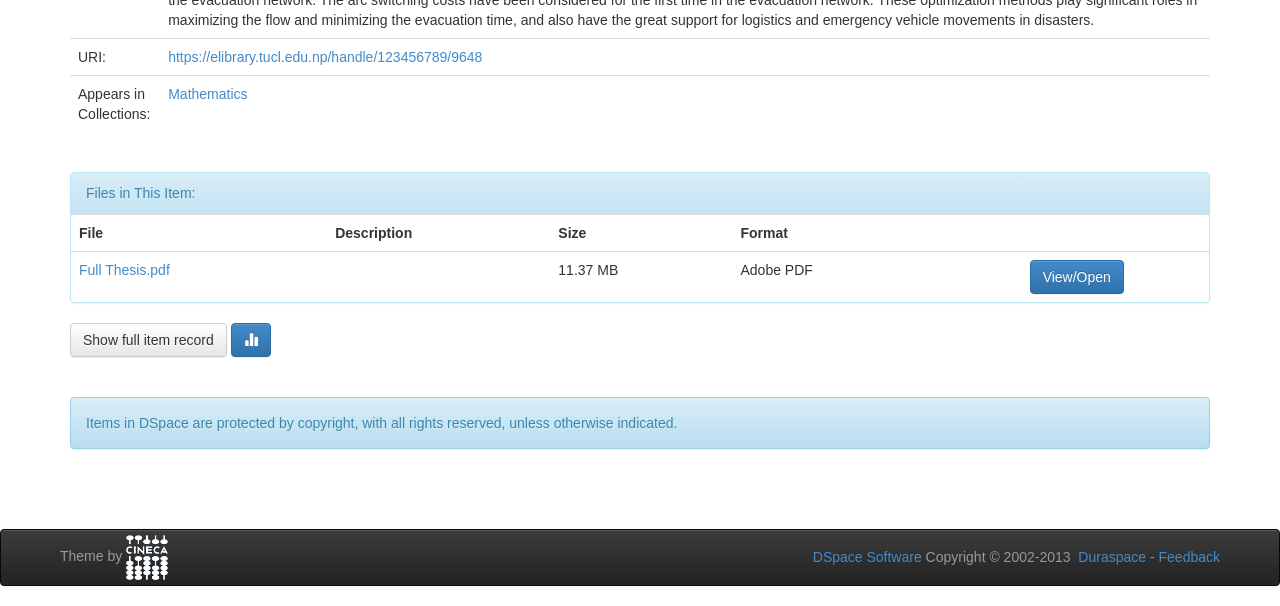Identify the bounding box for the UI element specified in this description: "Show full item record". The coordinates must be four float numbers between 0 and 1, formatted as [left, top, right, bottom].

[0.055, 0.534, 0.177, 0.59]